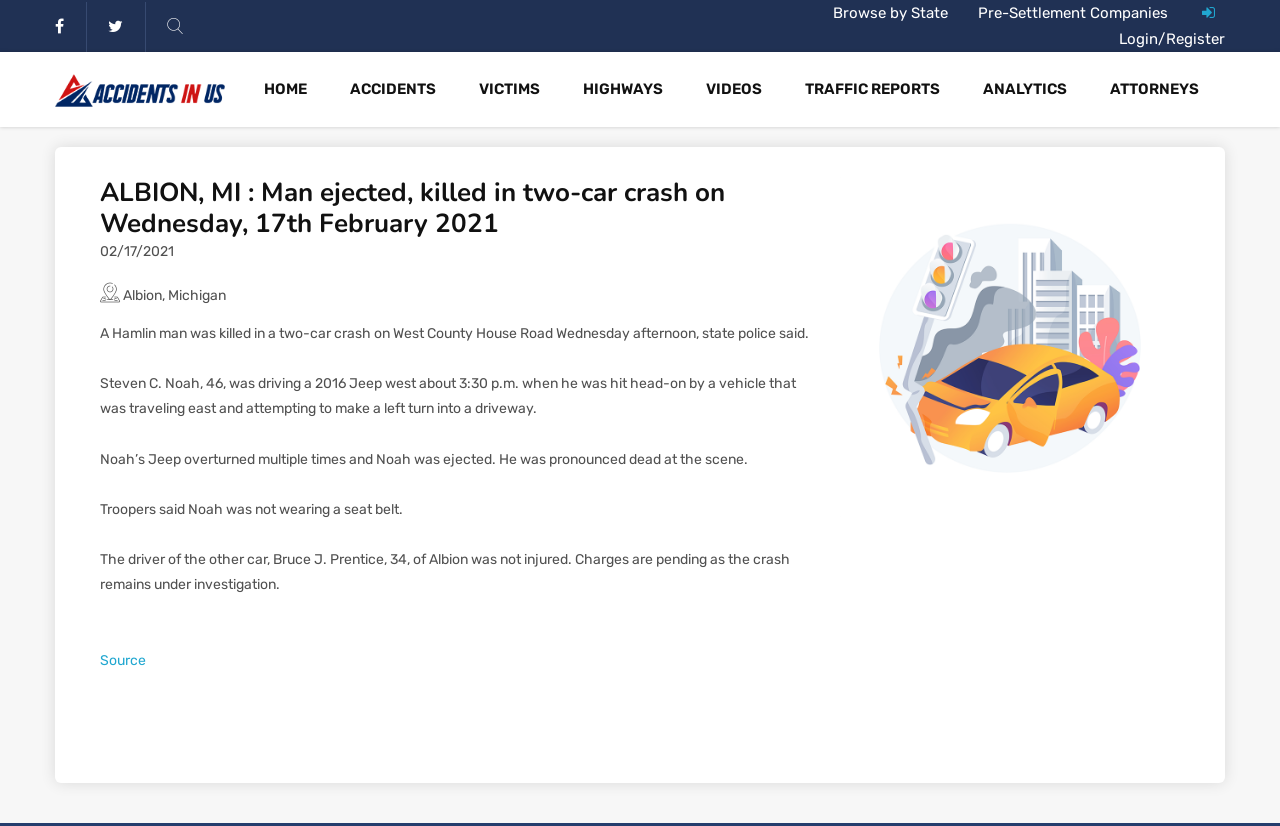Please answer the following question using a single word or phrase: 
What is the status of the crash investigation?

Pending